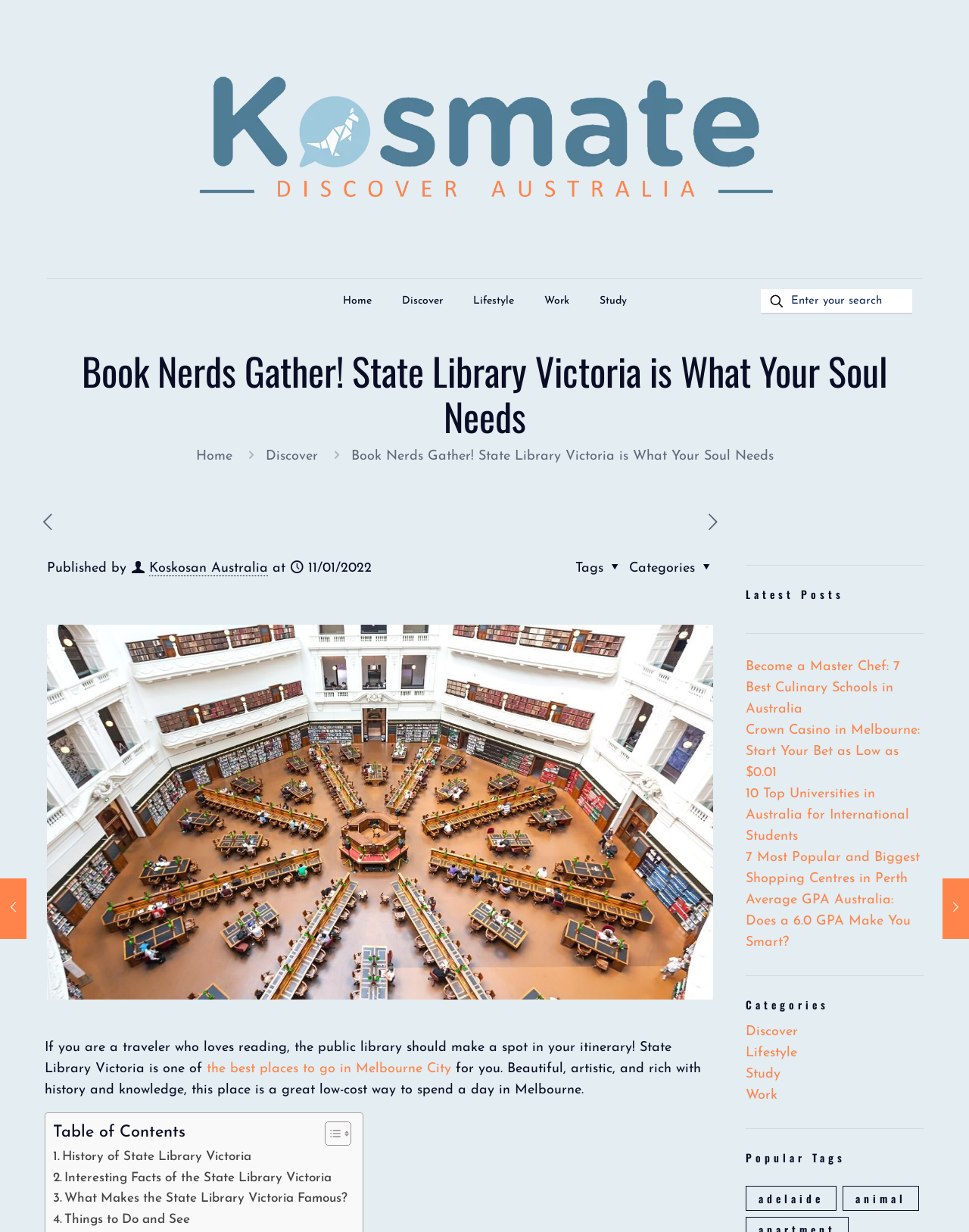Extract the bounding box coordinates for the UI element described by the text: "Lifestyle". The coordinates should be in the form of [left, top, right, bottom] with values between 0 and 1.

[0.77, 0.849, 0.823, 0.86]